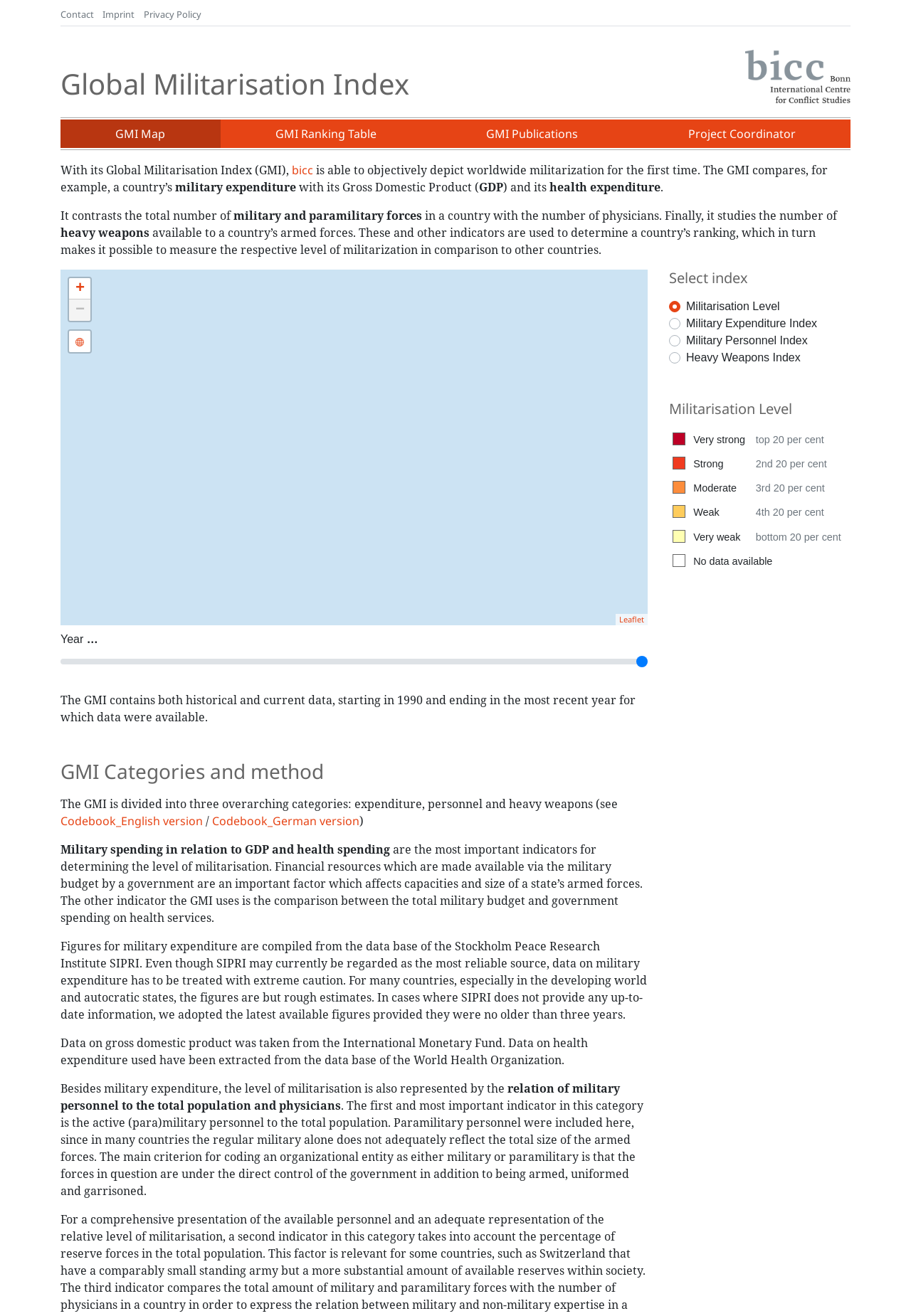What is the purpose of the slider?
Based on the screenshot, respond with a single word or phrase.

To select a year